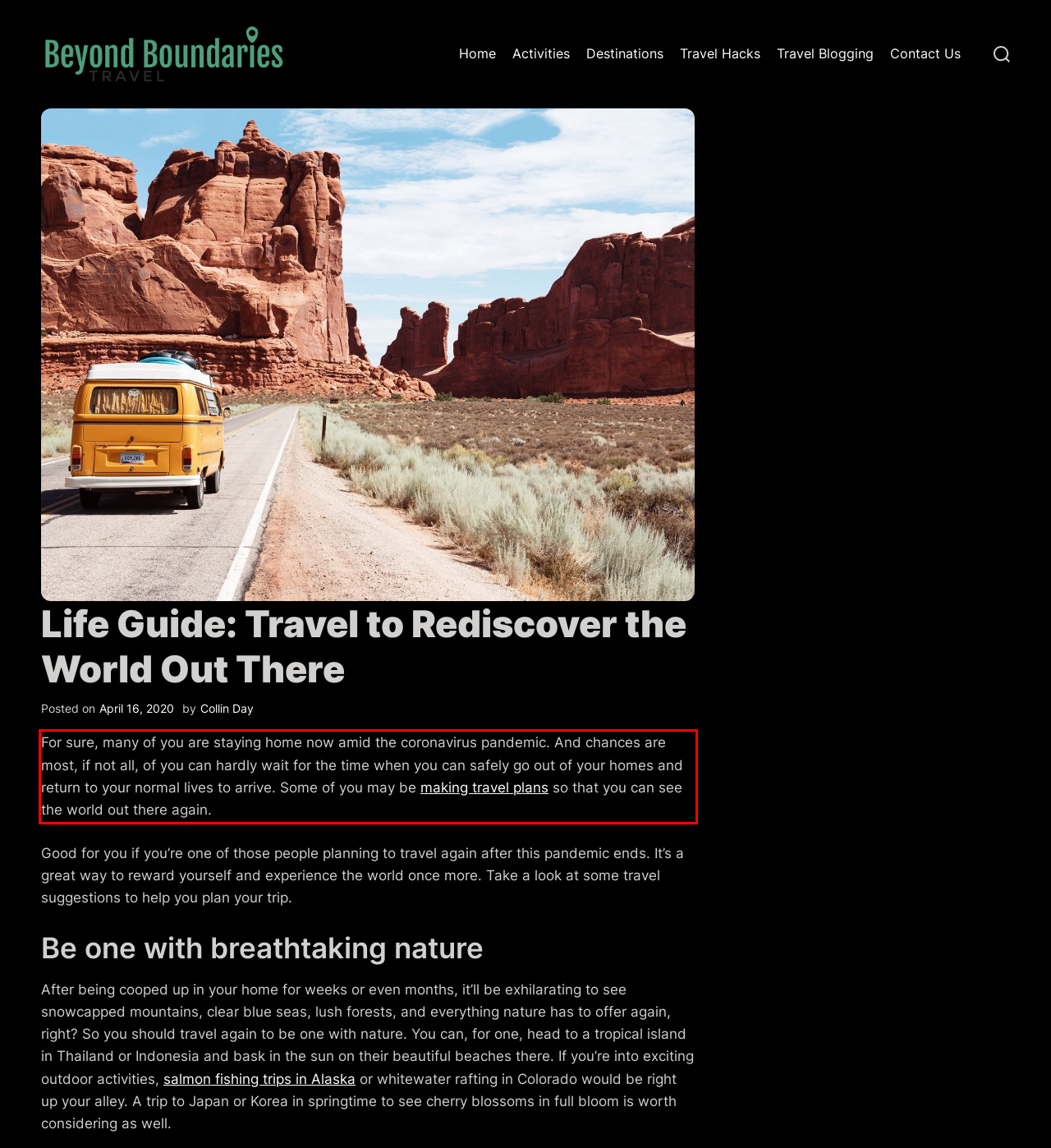Analyze the red bounding box in the provided webpage screenshot and generate the text content contained within.

For sure, many of you are staying home now amid the coronavirus pandemic. And chances are most, if not all, of you can hardly wait for the time when you can safely go out of your homes and return to your normal lives to arrive. Some of you may be making travel plans so that you can see the world out there again.